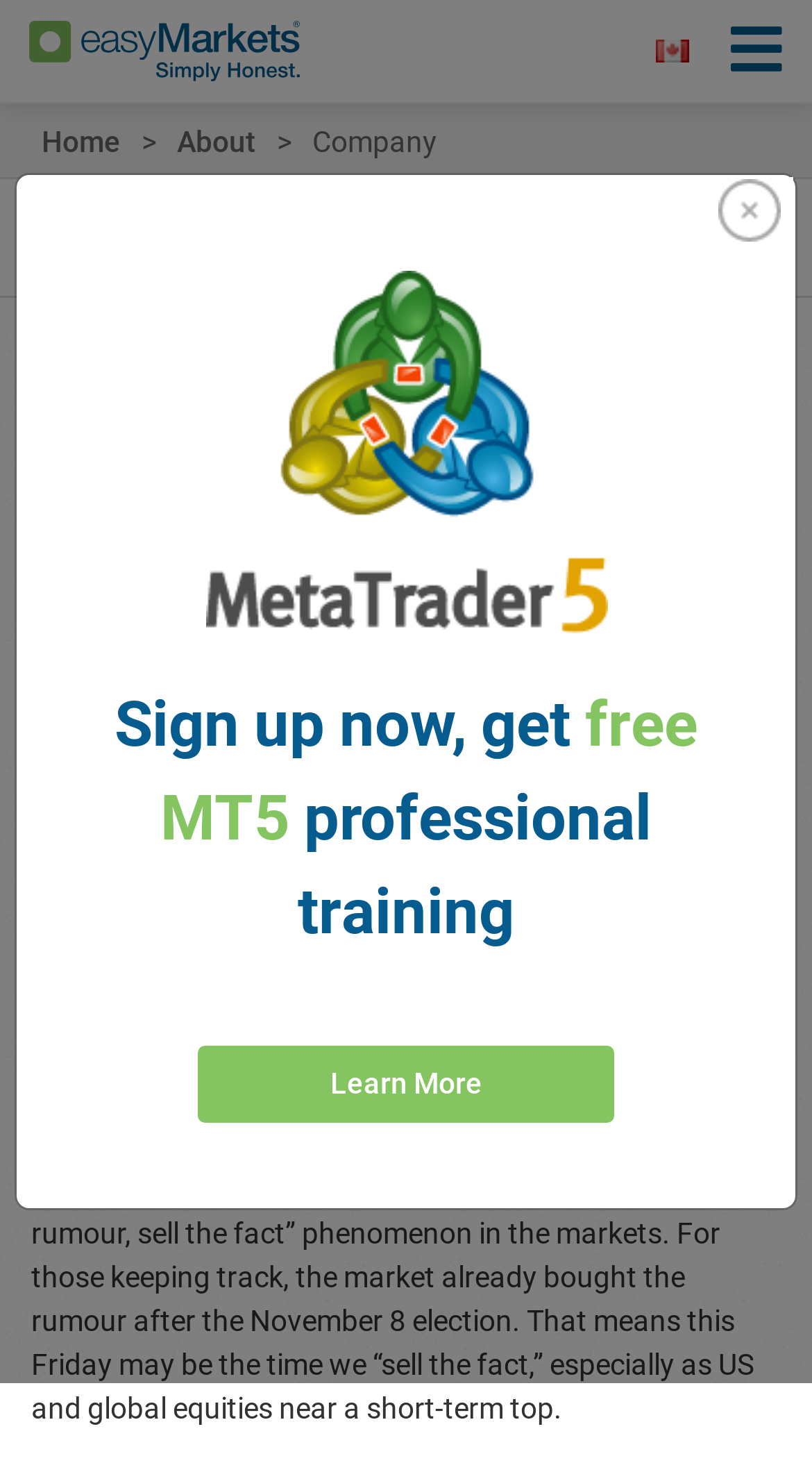What is the name of the company mentioned in the webpage?
Examine the screenshot and reply with a single word or phrase.

easyMarkets